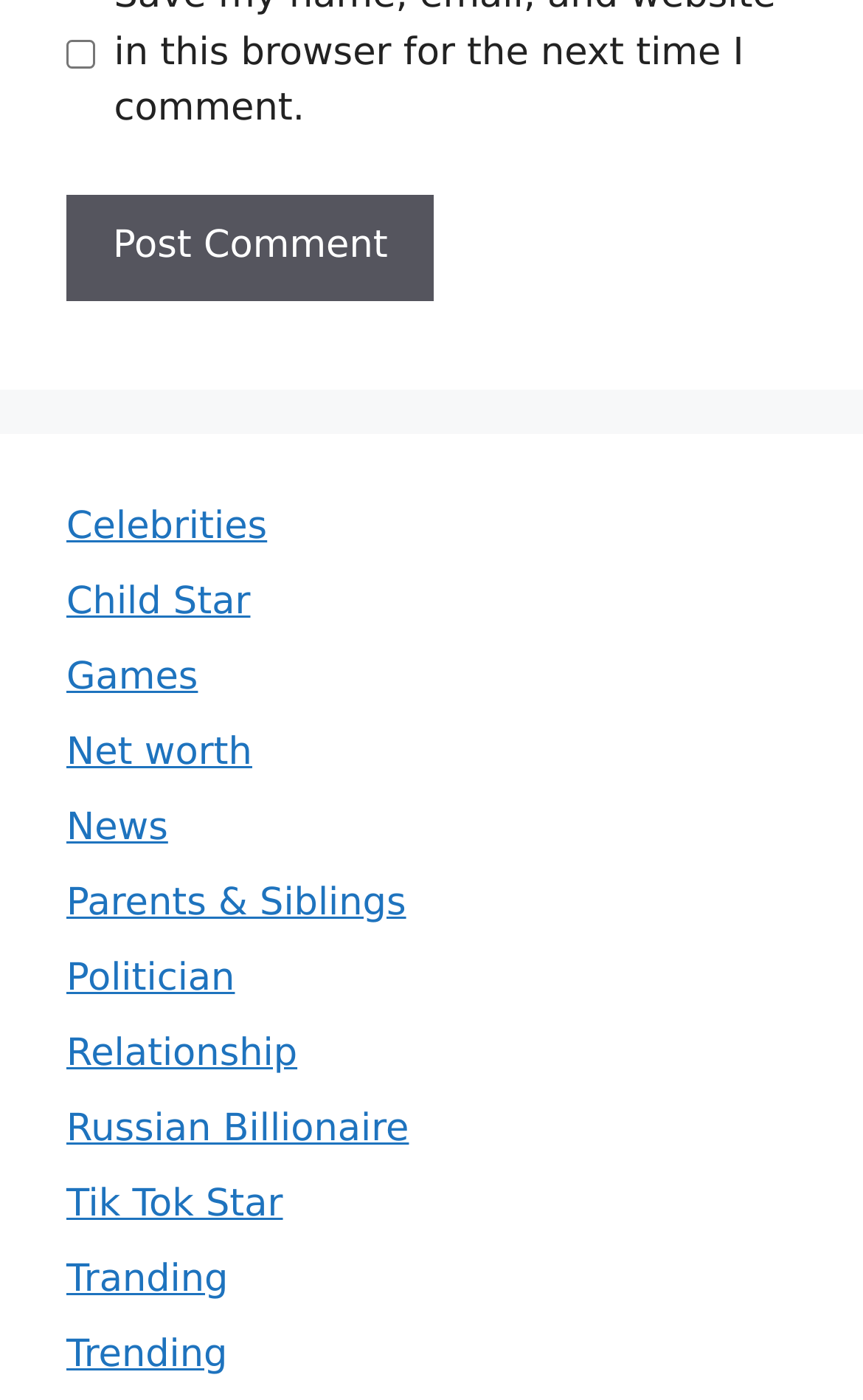How many links are there in the menu?
Answer the question using a single word or phrase, according to the image.

15